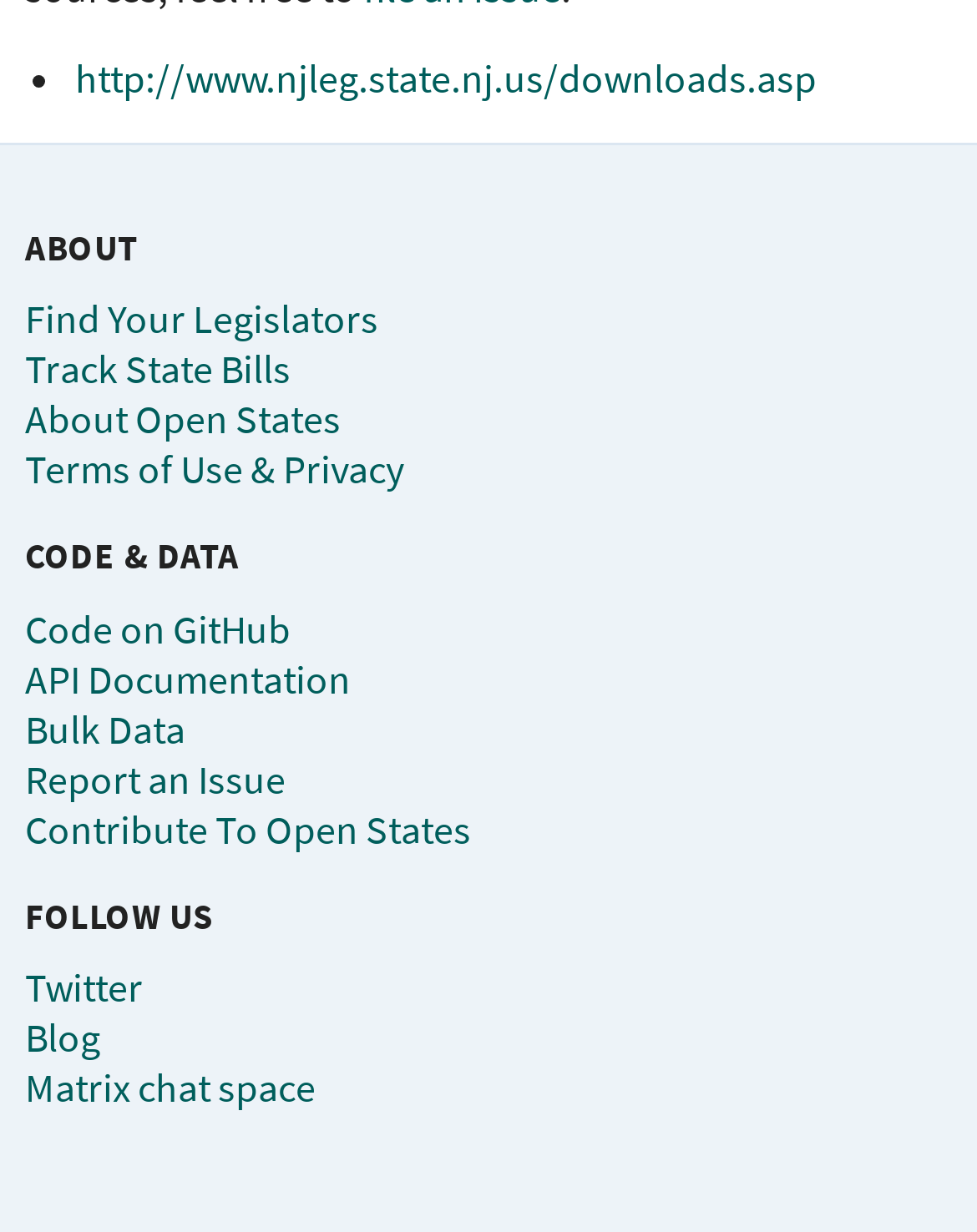Pinpoint the bounding box coordinates of the clickable element needed to complete the instruction: "Visit Find Your Legislators". The coordinates should be provided as four float numbers between 0 and 1: [left, top, right, bottom].

[0.026, 0.238, 0.387, 0.279]